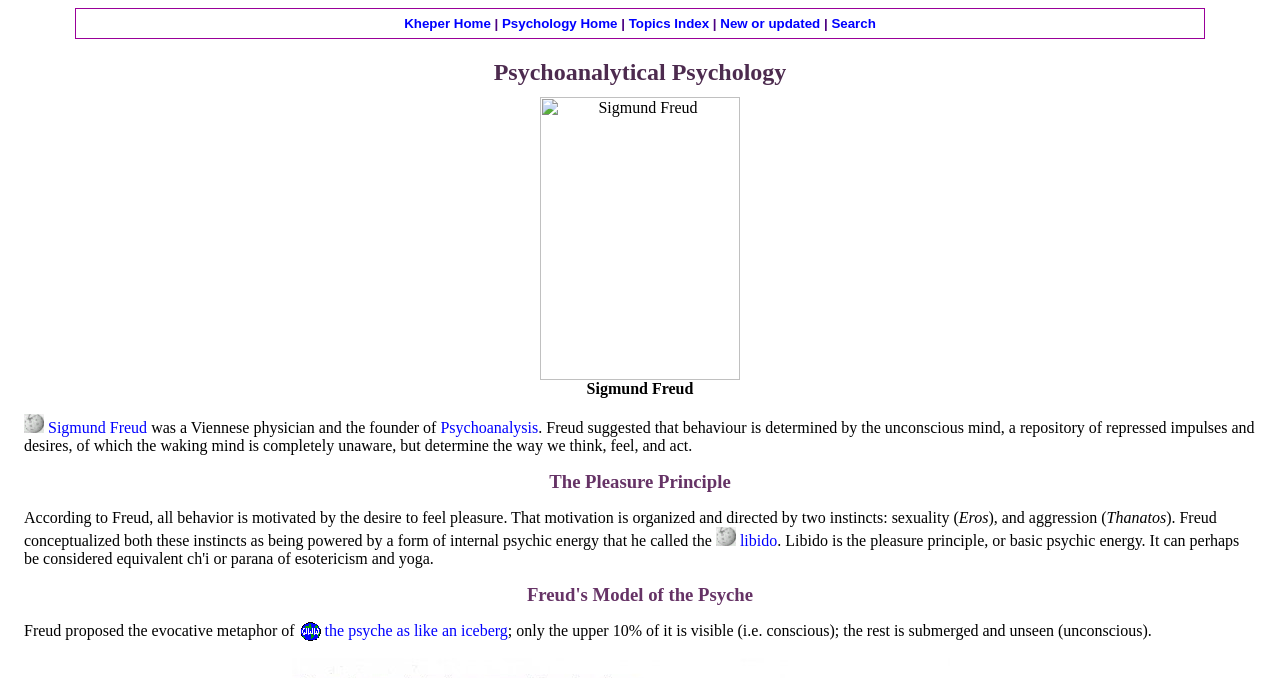Given the webpage screenshot, identify the bounding box of the UI element that matches this description: "New or updated".

[0.563, 0.024, 0.641, 0.046]